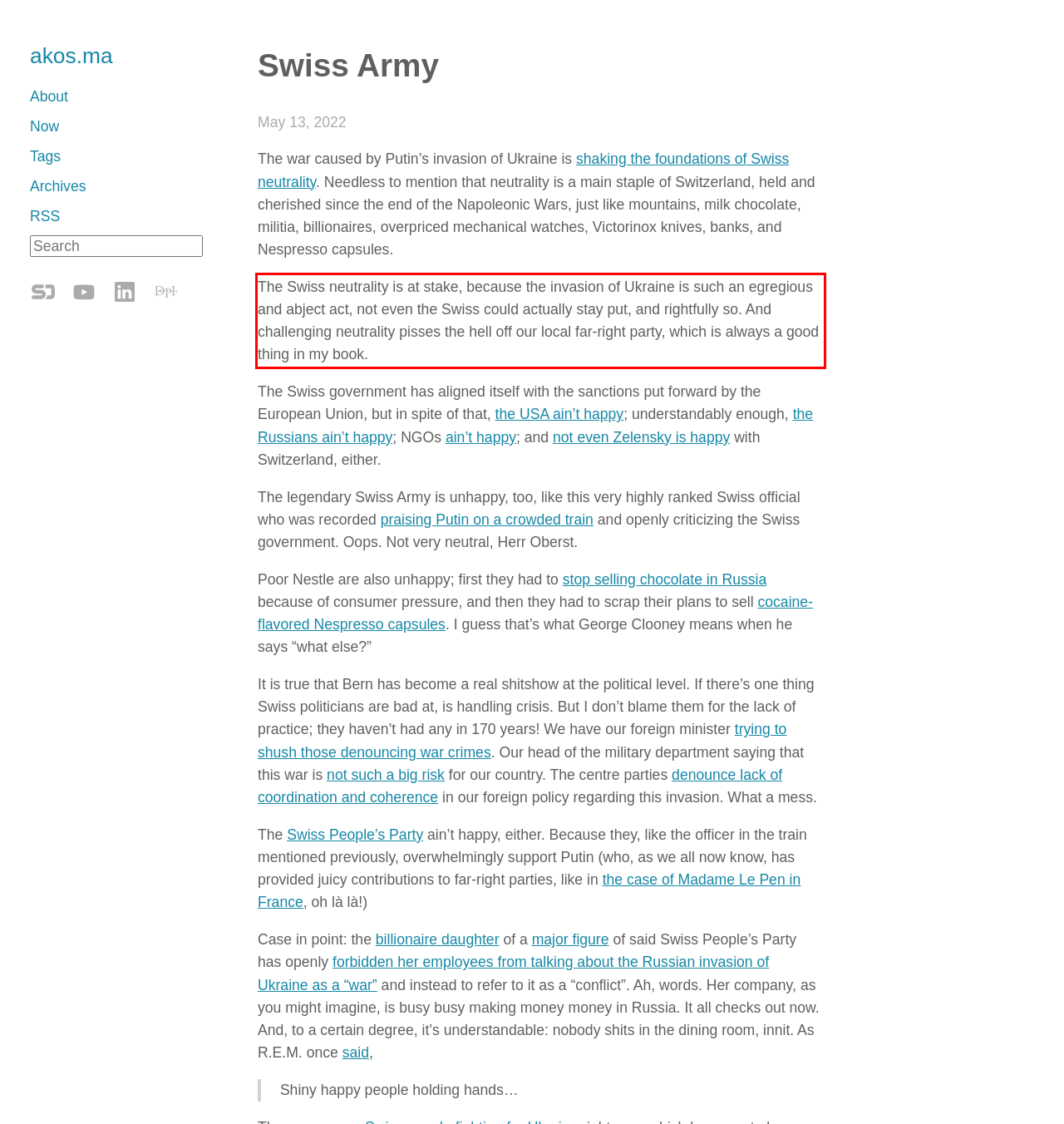You have a screenshot of a webpage with a red bounding box. Use OCR to generate the text contained within this red rectangle.

The Swiss neutrality is at stake, because the invasion of Ukraine is such an egregious and abject act, not even the Swiss could actually stay put, and rightfully so. And challenging neutrality pisses the hell off our local far-right party, which is always a good thing in my book.